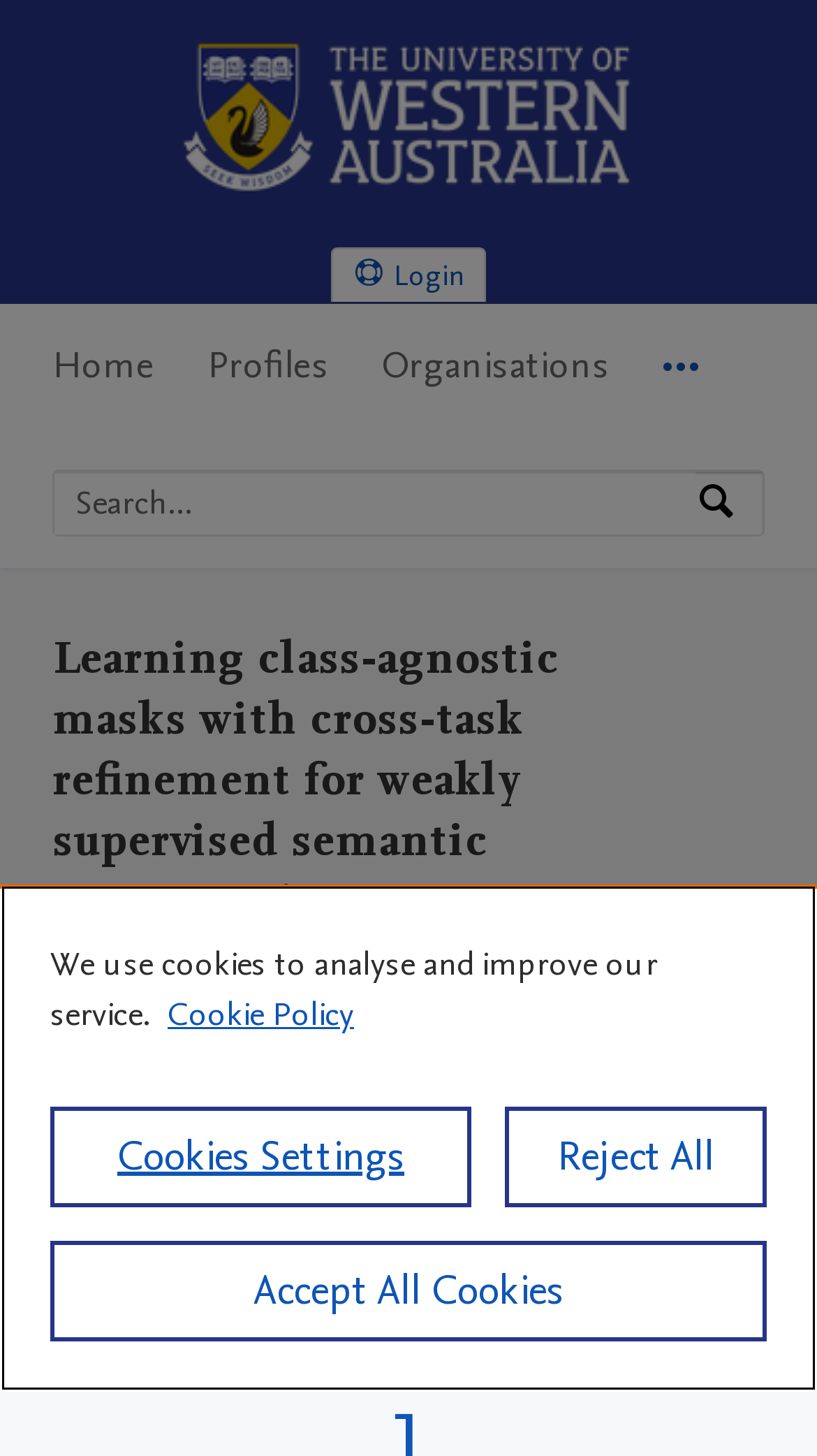Offer an extensive depiction of the webpage and its key elements.

The webpage is about a research paper titled "Learning class-agnostic masks with cross-task refinement for weakly supervised semantic segmentation" from the UWA Profiles and Research Repository. 

At the top left corner, there are three "Skip to" links for navigation. Next to them, the UWA Profiles and Research Repository logo is displayed. On the top right, there is a "Login" link. 

Below the logo, a main navigation menu is located, which includes five menu items: "Home", "Profiles", "Organisations", and "More navigation options". 

On the right side of the navigation menu, a search bar is provided, with a label "Search by expertise, name or affiliation" and a "Search" button. 

The main content of the webpage starts with a heading that displays the title of the research paper. Below the heading, the authors' names are listed, including Lian Xu, Mohammed Bennamoun, Farid Boussaid, and Wanli Ouyang, Dan Xu. 

The research paper's details are then presented, including the departments of the authors, which are Computer Science and Software Engineering, and Electrical, Electronic and Computer Engineering. The type of research output is specified as a "Contribution to journal" and an "Article", which is peer-reviewed. 

At the bottom of the webpage, a cookie banner is displayed, which includes a privacy alert dialog. The dialog provides information about the use of cookies and offers options to adjust cookie settings, reject all cookies, or accept all cookies.